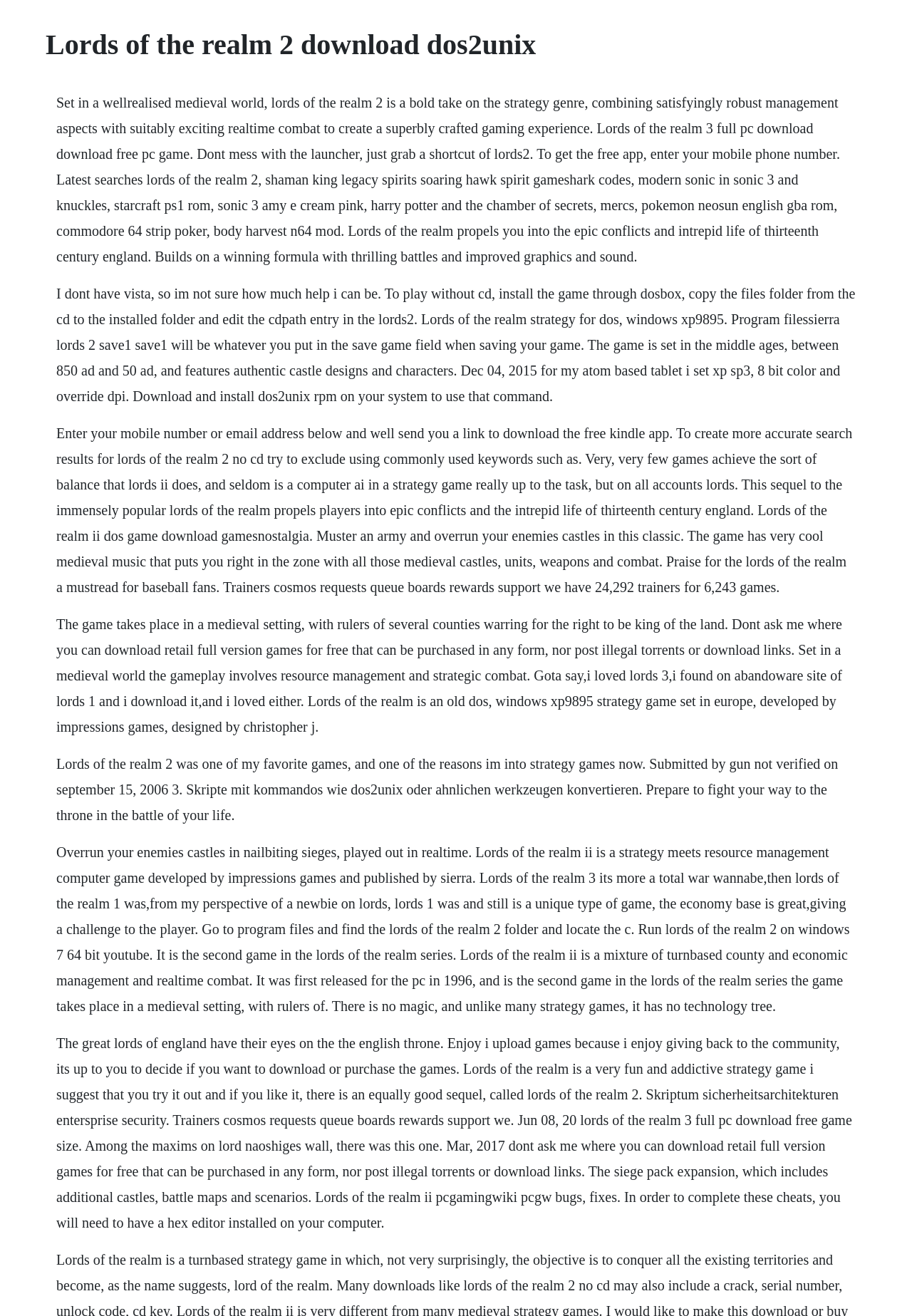Write an extensive caption that covers every aspect of the webpage.

The webpage is about the video game "Lords of the Realm 2" and its download information. At the top, there is a heading with the title "Lords of the Realm 2 download dos2unix". Below the heading, there are six paragraphs of text that provide information about the game, its gameplay, and how to download and install it.

The first paragraph describes the game as a bold take on the strategy genre, combining management aspects with real-time combat. It also mentions that the game is set in a medieval world and has satisfying gameplay.

The second paragraph provides instructions on how to play the game without a CD, using DOSBox and editing the CD path entry. It also mentions the game's setting in the Middle Ages and its authentic castle designs and characters.

The third paragraph appears to be a promotional text, encouraging users to download the free Kindle app and providing a link to download the game. It also praises the game's balance and AI.

The fourth paragraph describes the game's medieval setting, where rulers of several counties war for the right to be king. It also mentions the gameplay involves resource management and strategic combat.

The fifth paragraph is a personal testimonial from someone who loved playing "Lords of the Realm 2" and is now into strategy games. It also mentions the game's nail-biting sieges and real-time combat.

The sixth and final paragraph provides more information about the game, including its mixture of turn-based county and economic management and real-time combat. It also mentions the game's lack of magic and technology tree.